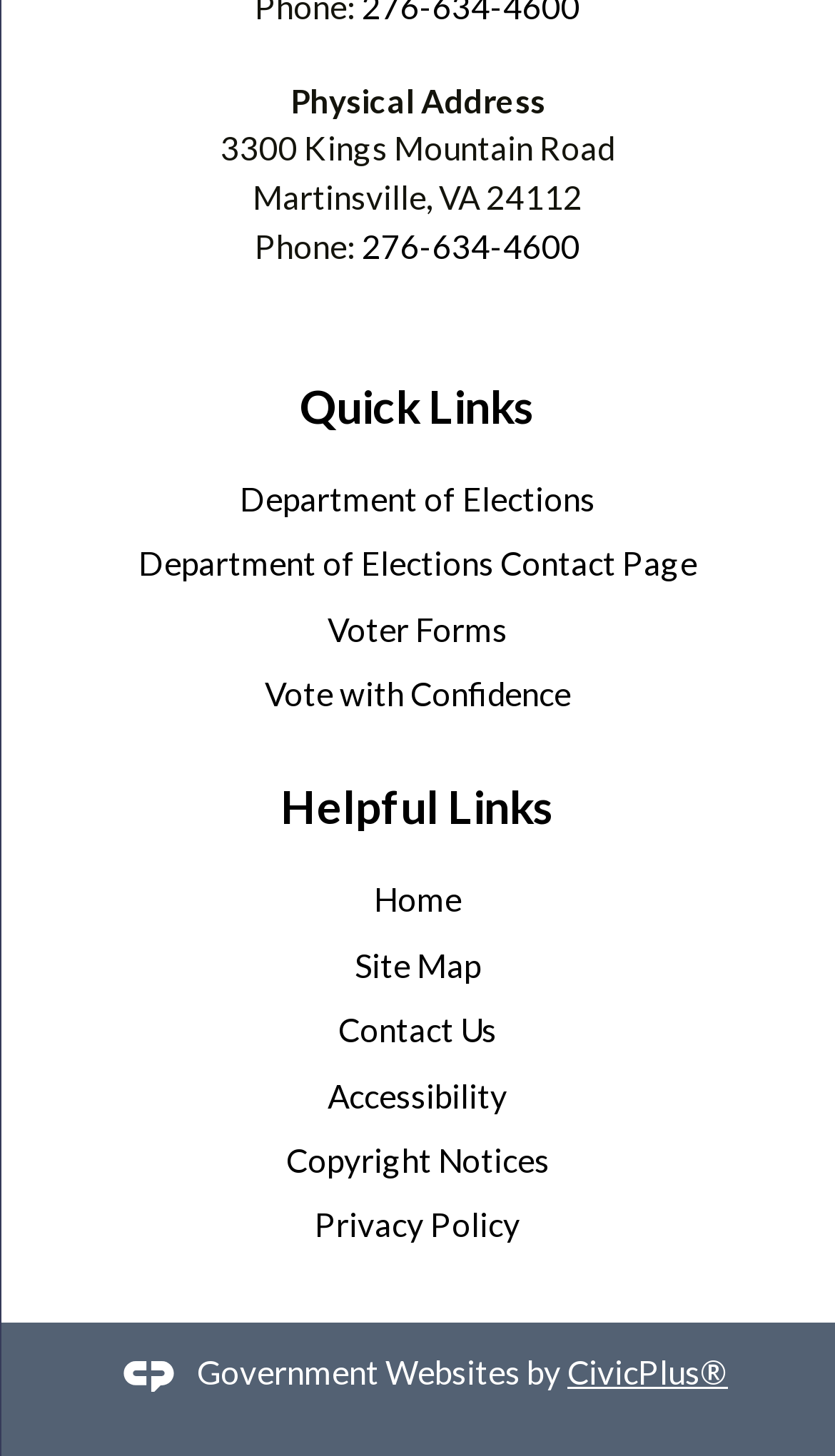Use the details in the image to answer the question thoroughly: 
What is the phone number of the location?

The phone number is mentioned next to the 'Phone:' label in the top section of the webpage, which is '276-634-4600'.